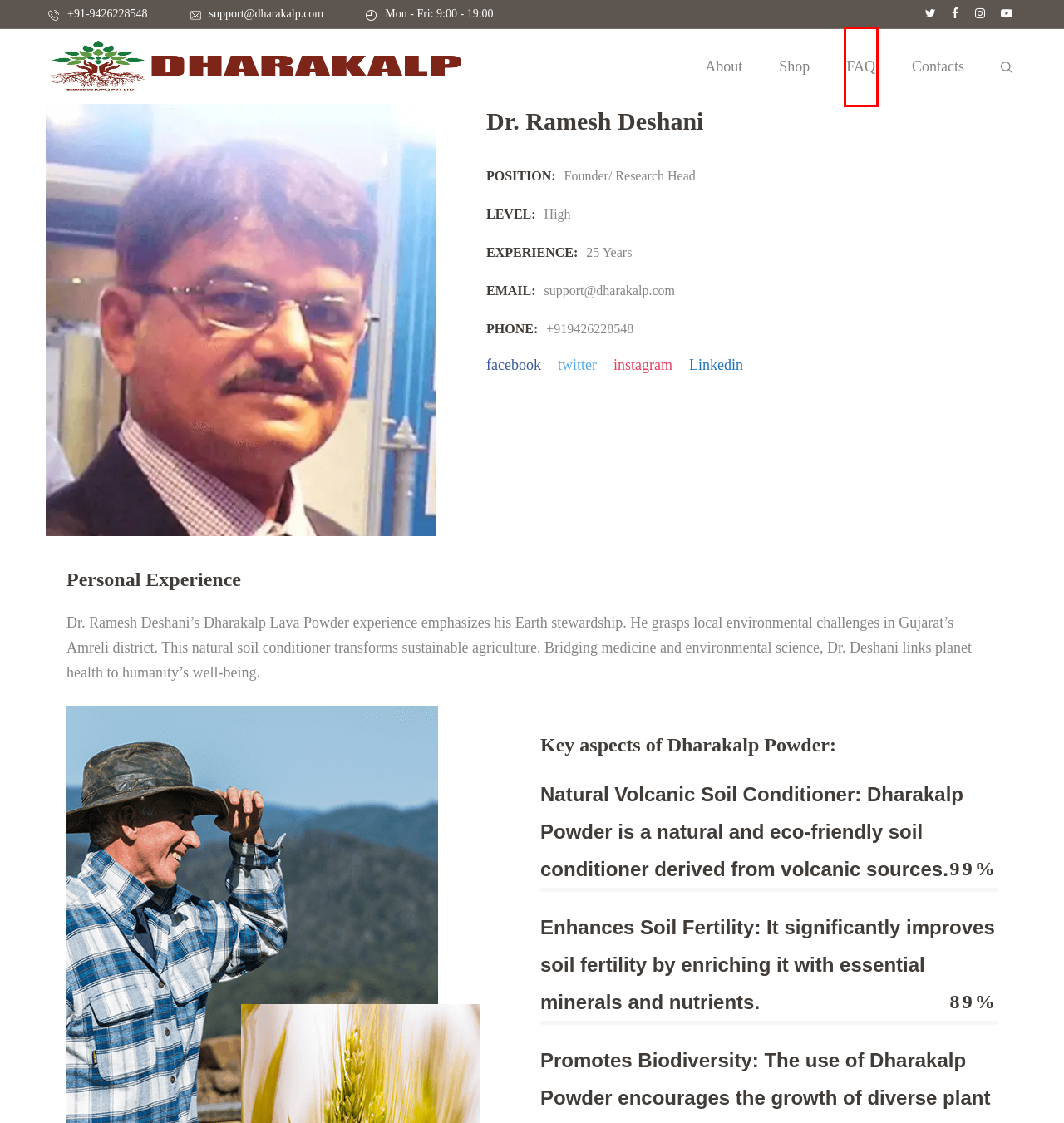A screenshot of a webpage is provided, featuring a red bounding box around a specific UI element. Identify the webpage description that most accurately reflects the new webpage after interacting with the selected element. Here are the candidates:
A. Shop - Dharakalp Powder
B. Contacts - Dharakalp Powder
C. Product Application Guide - Dharakalp Powder
D. WHO WE ARE - Dharakalp Powder
E. Our Field Trials - Dharakalp Powder
F. Privacy Policy - Dharakalp Powder
G. Can Dharakalp Powder Improve Soil Health? The Real Story - Dharakalp Powder
H. About - Dharakalp Powder

G